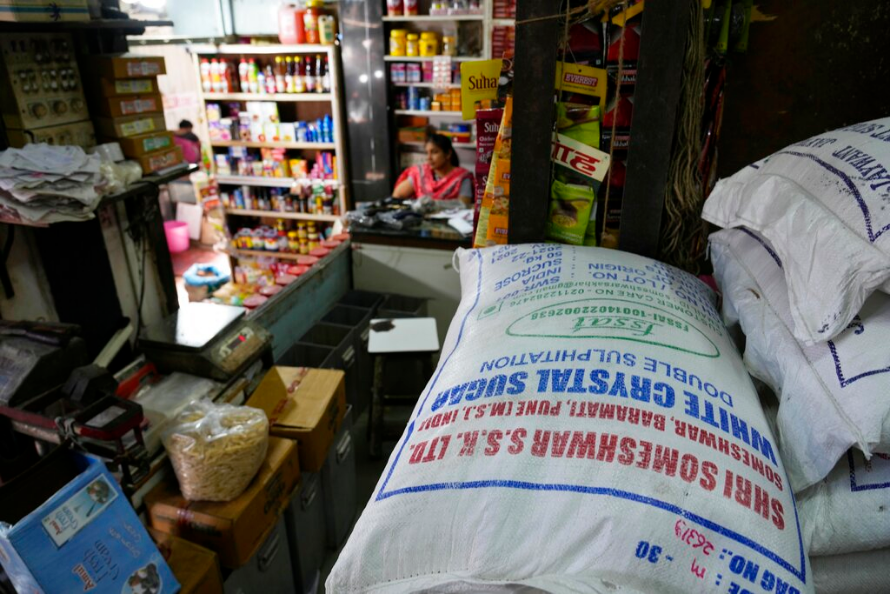Give a thorough explanation of the image.

In a bustling wholesale shop in Mumbai, India, sacks of sugar are neatly stacked, dominating the foreground of the image. Each sack is branded with the label "SHRI SOMESHWAR'S S. L. TID" and contains details about the type and grade of sugar, indicative of the local industry. Behind the sacks, the shop's interior reveals a colorful array of products on neatly organized shelves, featuring various condiments, snacks, and necessities, highlighting the vibrant market scene. A store employee can be seen attending to customers in the background, contributing to the lively atmosphere of this essential local business. The image captures not only the physical presence of sugar, which is significant in light of India's recent extension of its sugar exports ban but also a slice of everyday life in Mumbai’s retail environment.